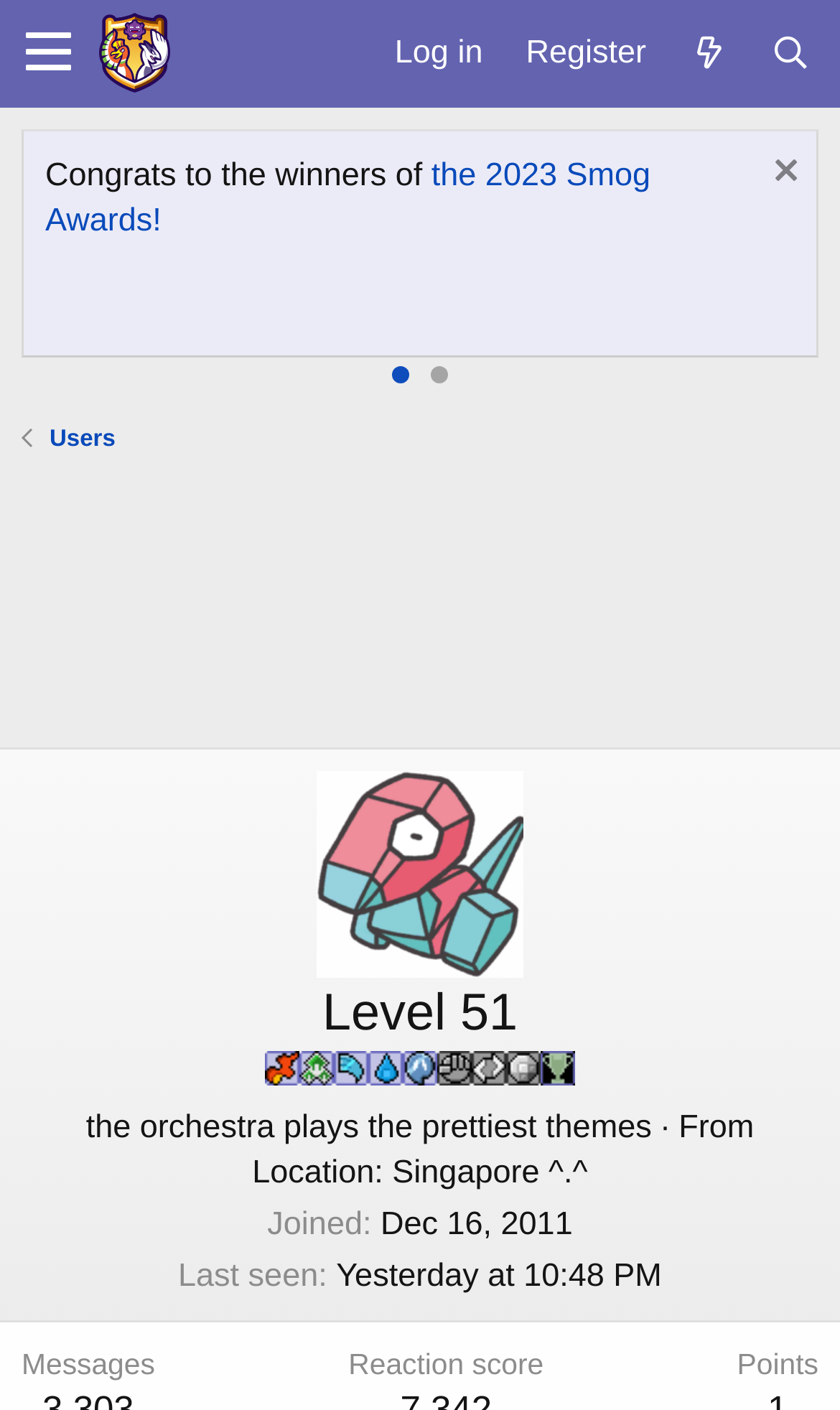Determine the bounding box for the UI element described here: "Location: Singapore ^.^".

[0.3, 0.818, 0.7, 0.844]